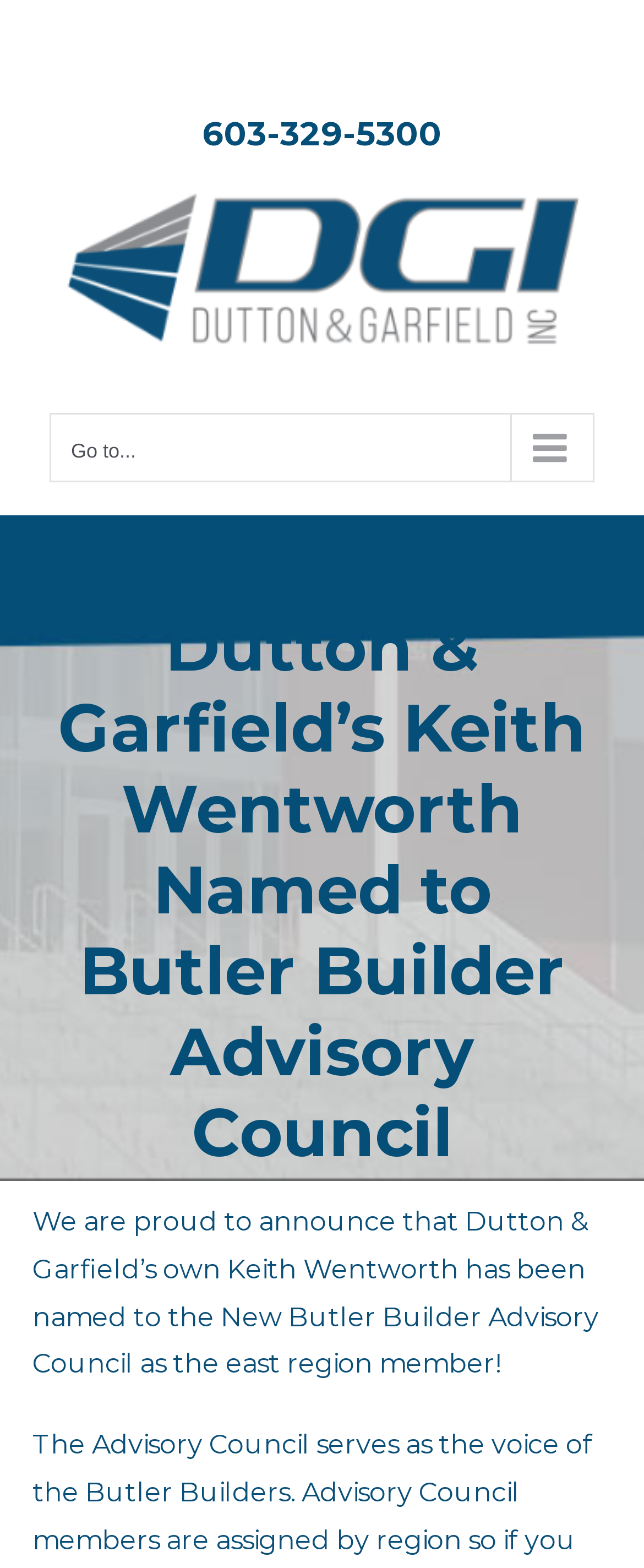Please extract the title of the webpage.

Dutton & Garfield’s Keith Wentworth Named to Butler Builder Advisory Council